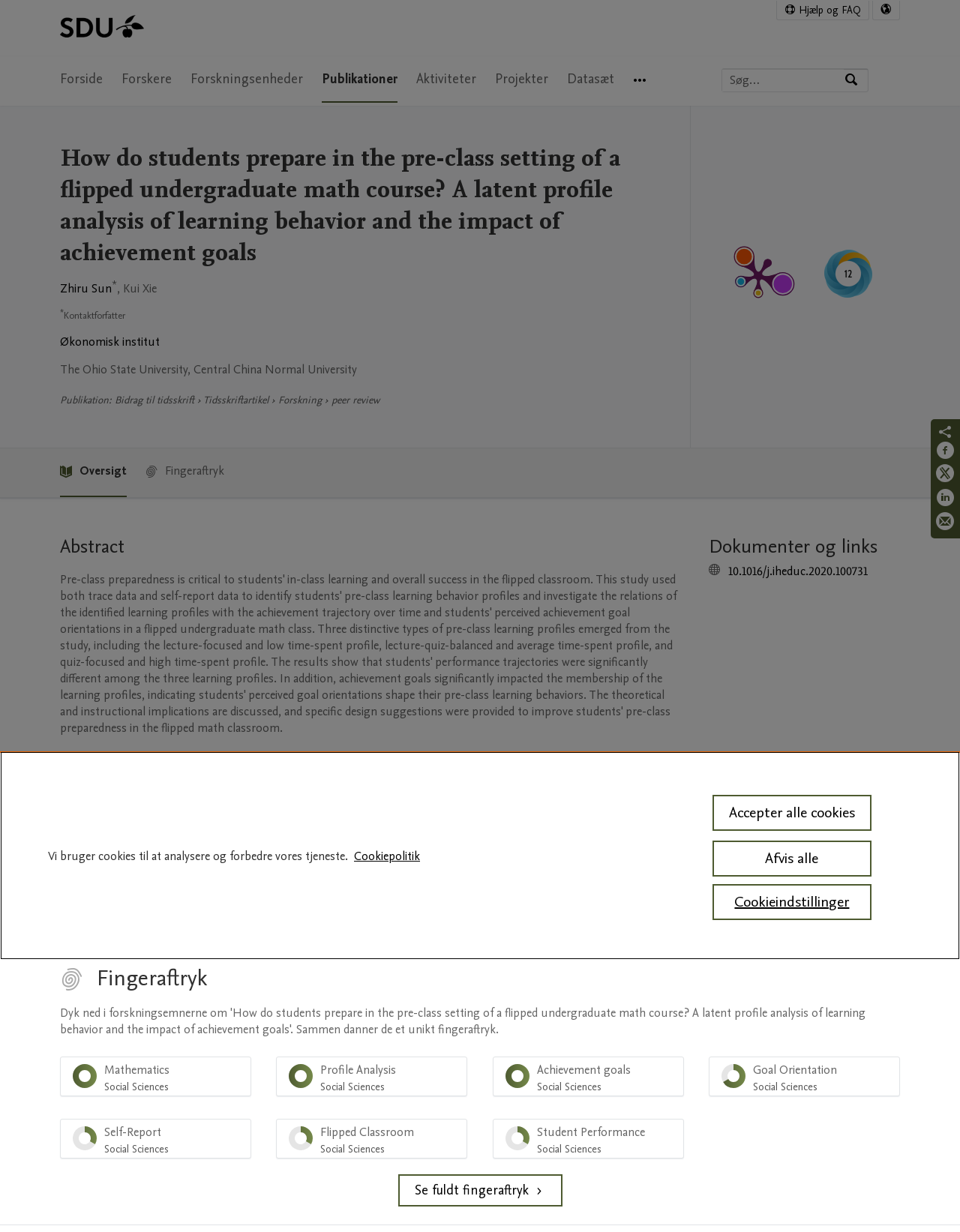Please specify the bounding box coordinates in the format (top-left x, top-left y, bottom-right x, bottom-right y), with values ranging from 0 to 1. Identify the bounding box for the UI component described as follows: Zhiru Sun

[0.062, 0.227, 0.116, 0.241]